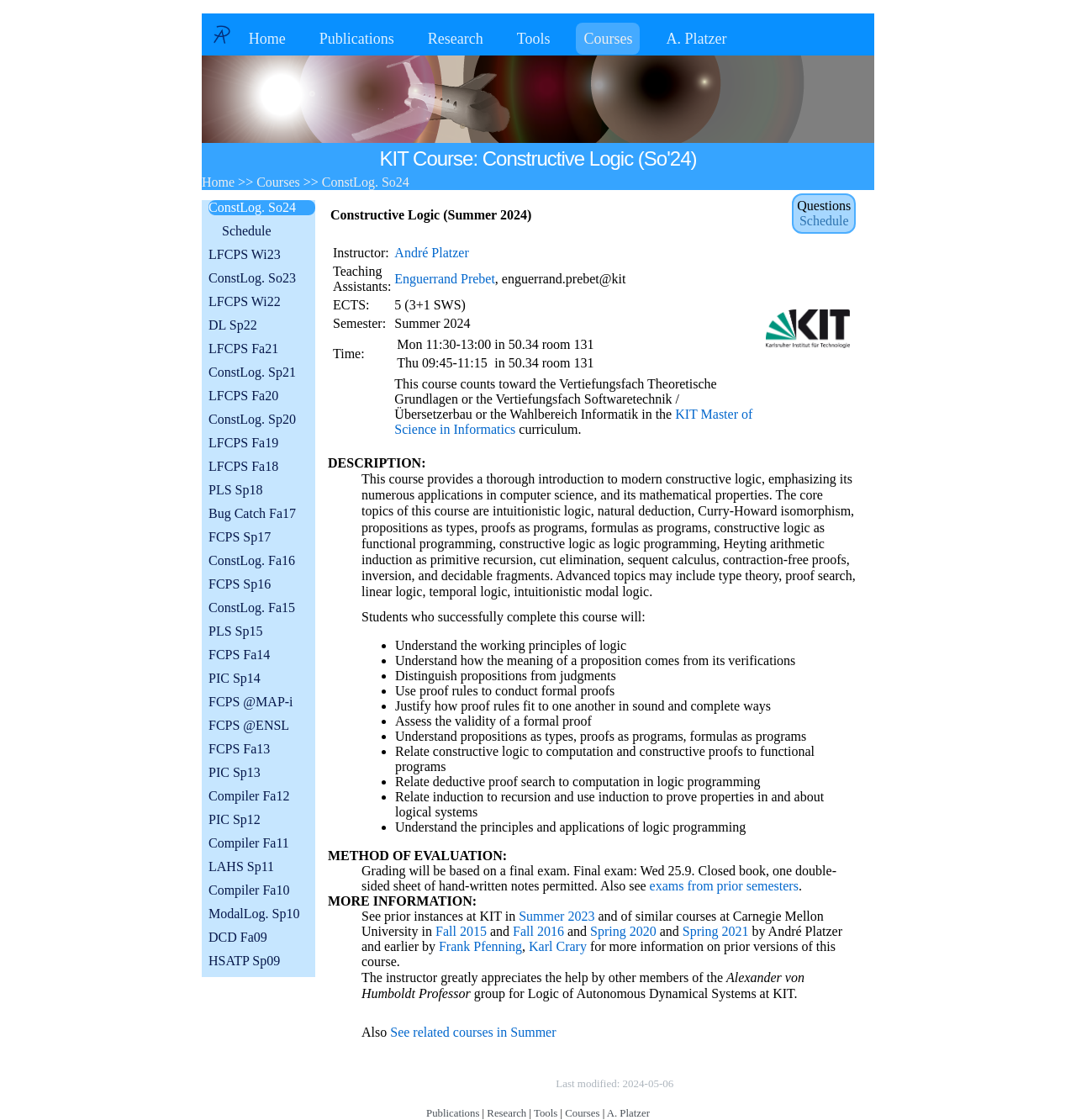What semester is the course Constructive Logic offered in?
Please ensure your answer to the question is detailed and covers all necessary aspects.

The answer can be found in the table on the webpage, which provides details about the course. In the row for 'Semester:', the value is 'Summer 2024', indicating that the course is offered in the Summer 2024 semester.